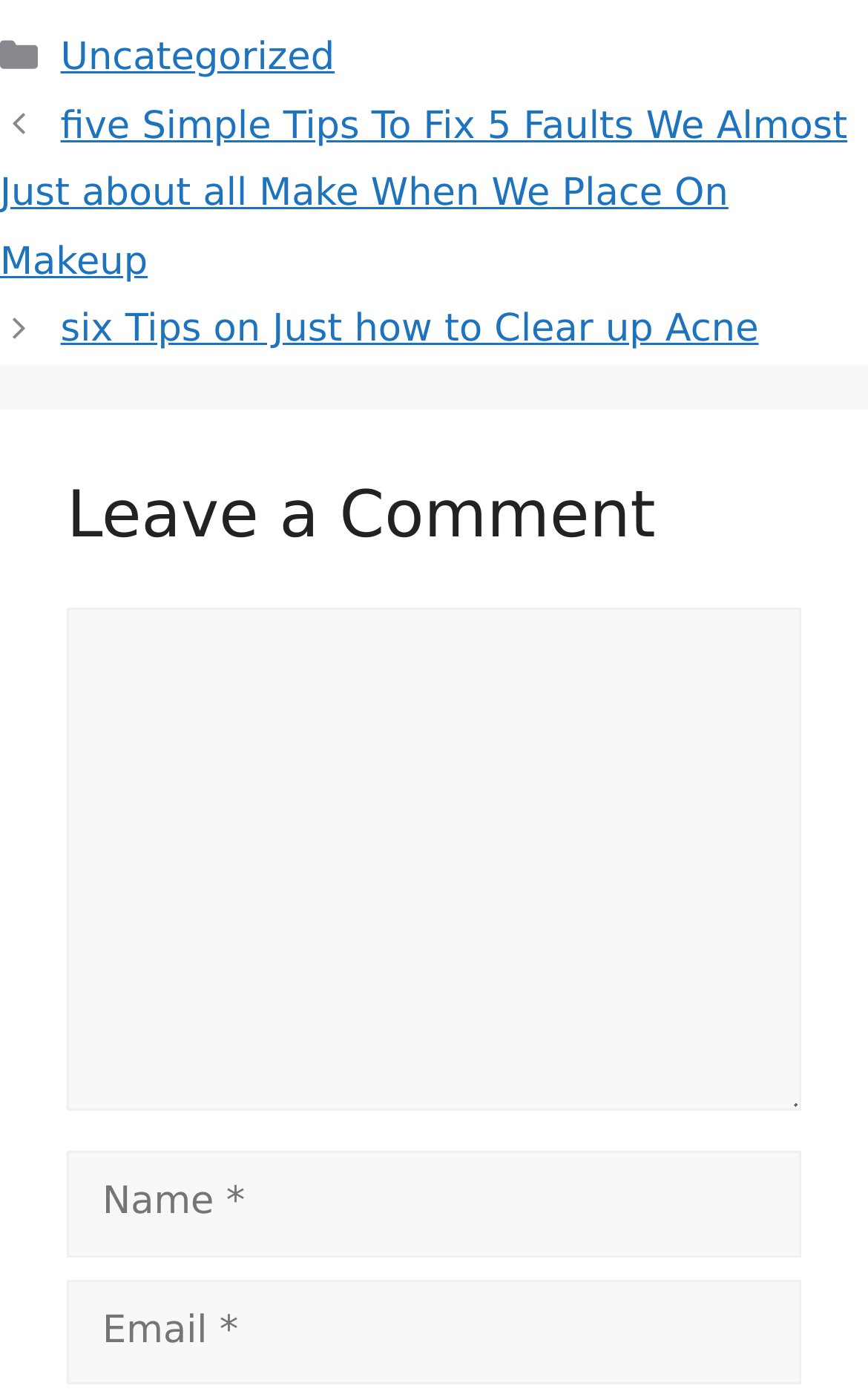Given the element description, predict the bounding box coordinates in the format (top-left x, top-left y, bottom-right x, bottom-right y), using floating point numbers between 0 and 1: parent_node: Comment name="comment"

[0.077, 0.434, 0.923, 0.793]